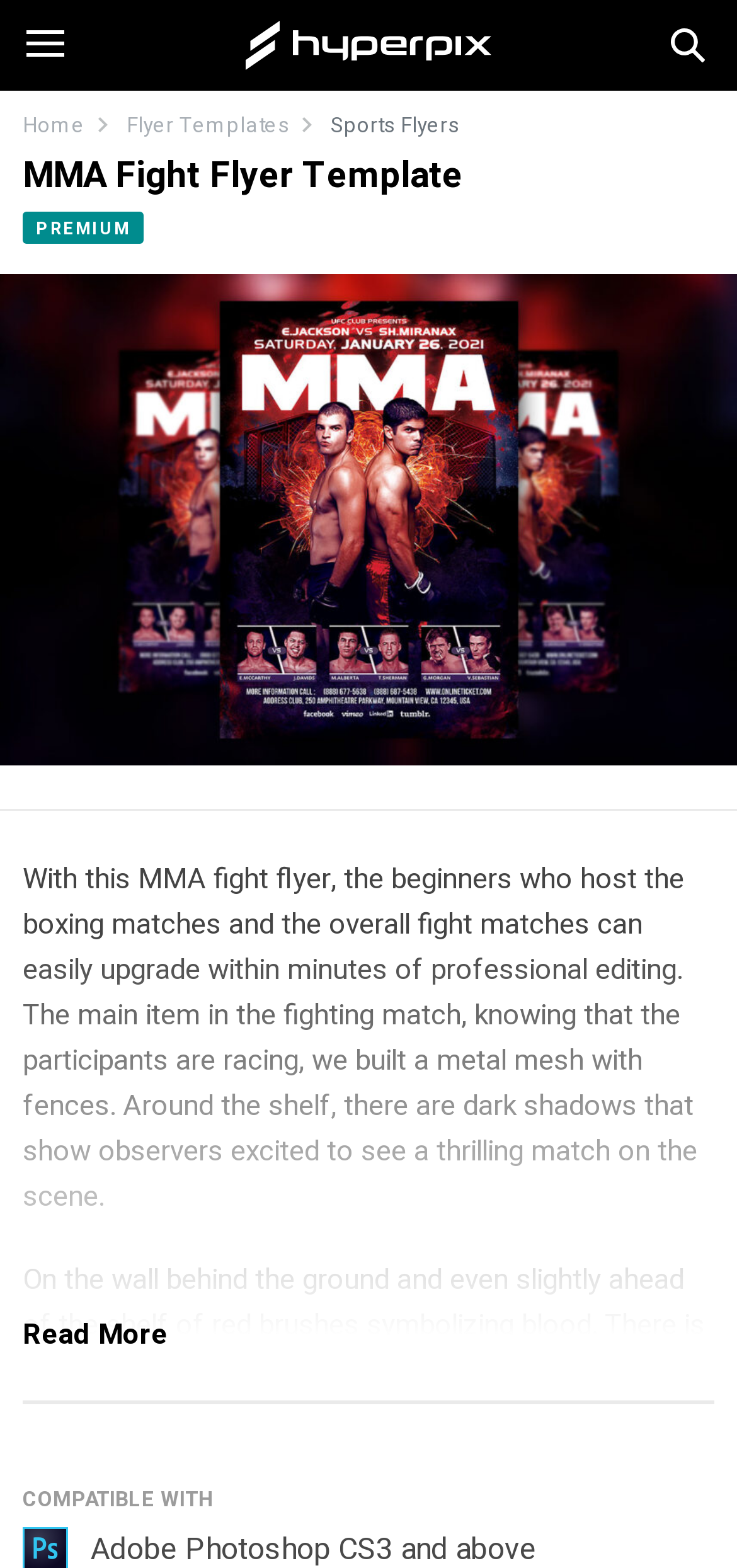What is the main item in the fighting match?
Refer to the image and provide a one-word or short phrase answer.

metal mesh with fences